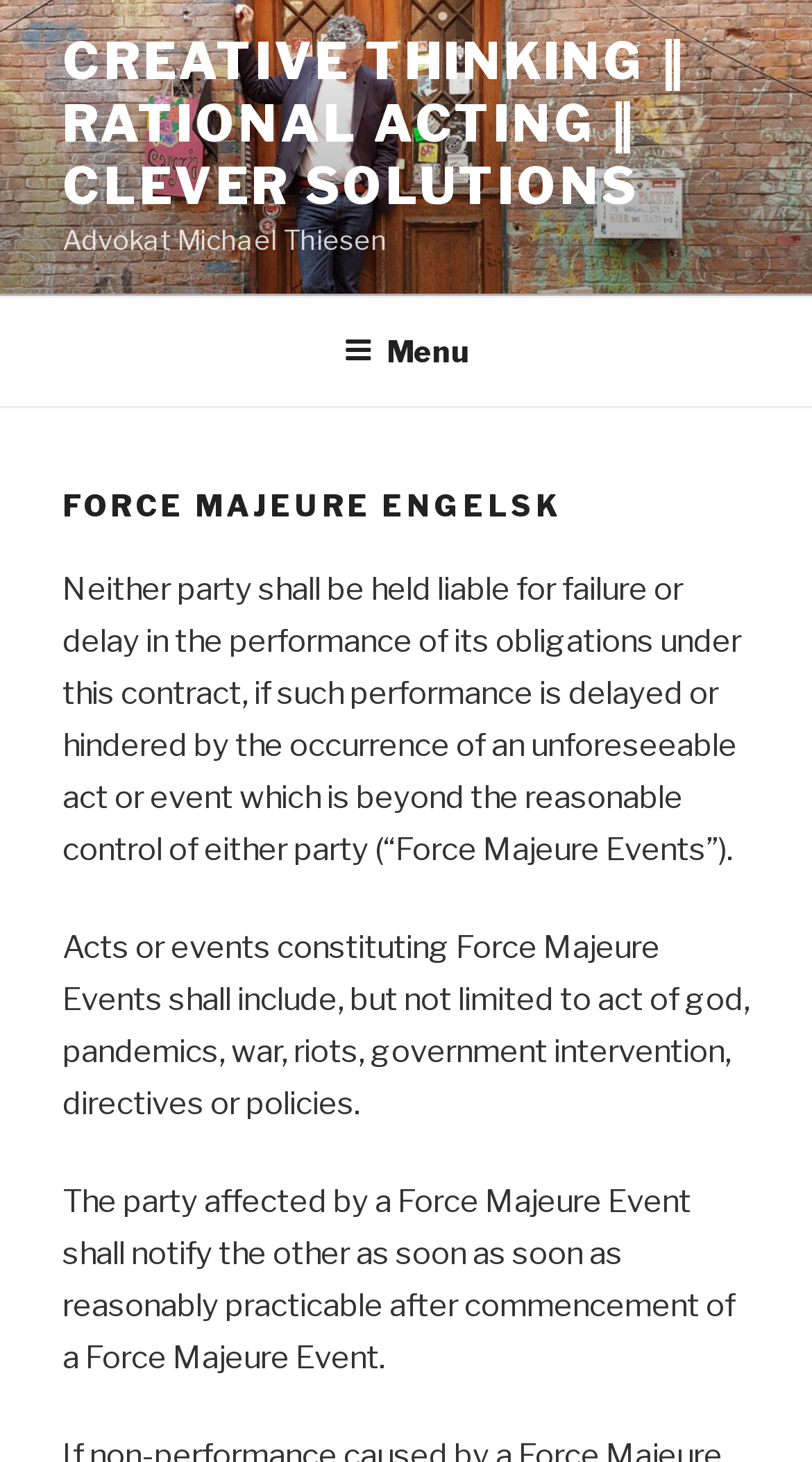Please examine the image and provide a detailed answer to the question: What should a party do when a Force Majeure Event occurs?

I found the answer by reading the static text element that states 'The party affected by a Force Majeure Event shall notify the other as soon as reasonably practicable after commencement of a Force Majeure Event'.